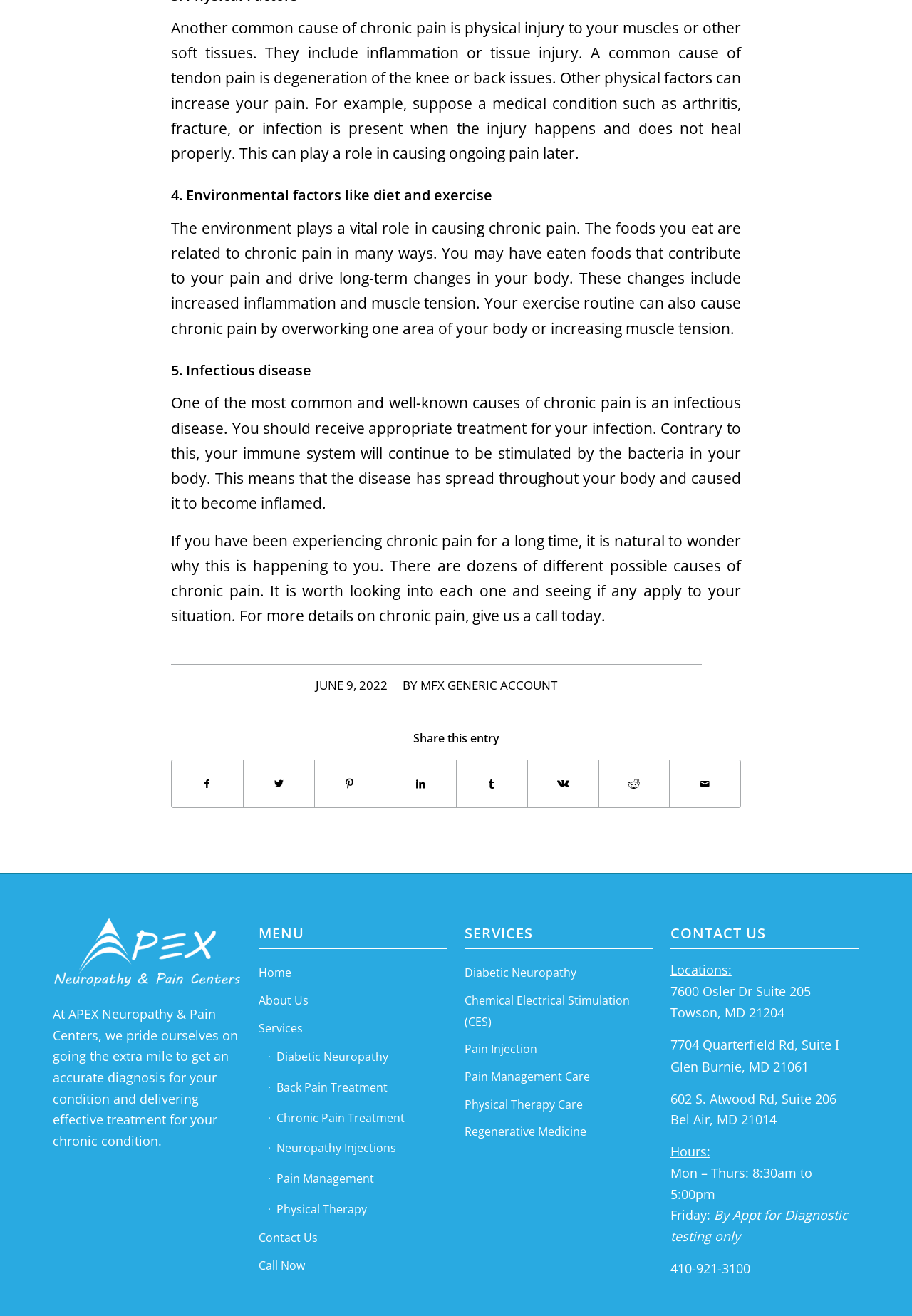Using the description: "Share on Tumblr", determine the UI element's bounding box coordinates. Ensure the coordinates are in the format of four float numbers between 0 and 1, i.e., [left, top, right, bottom].

[0.501, 0.578, 0.578, 0.614]